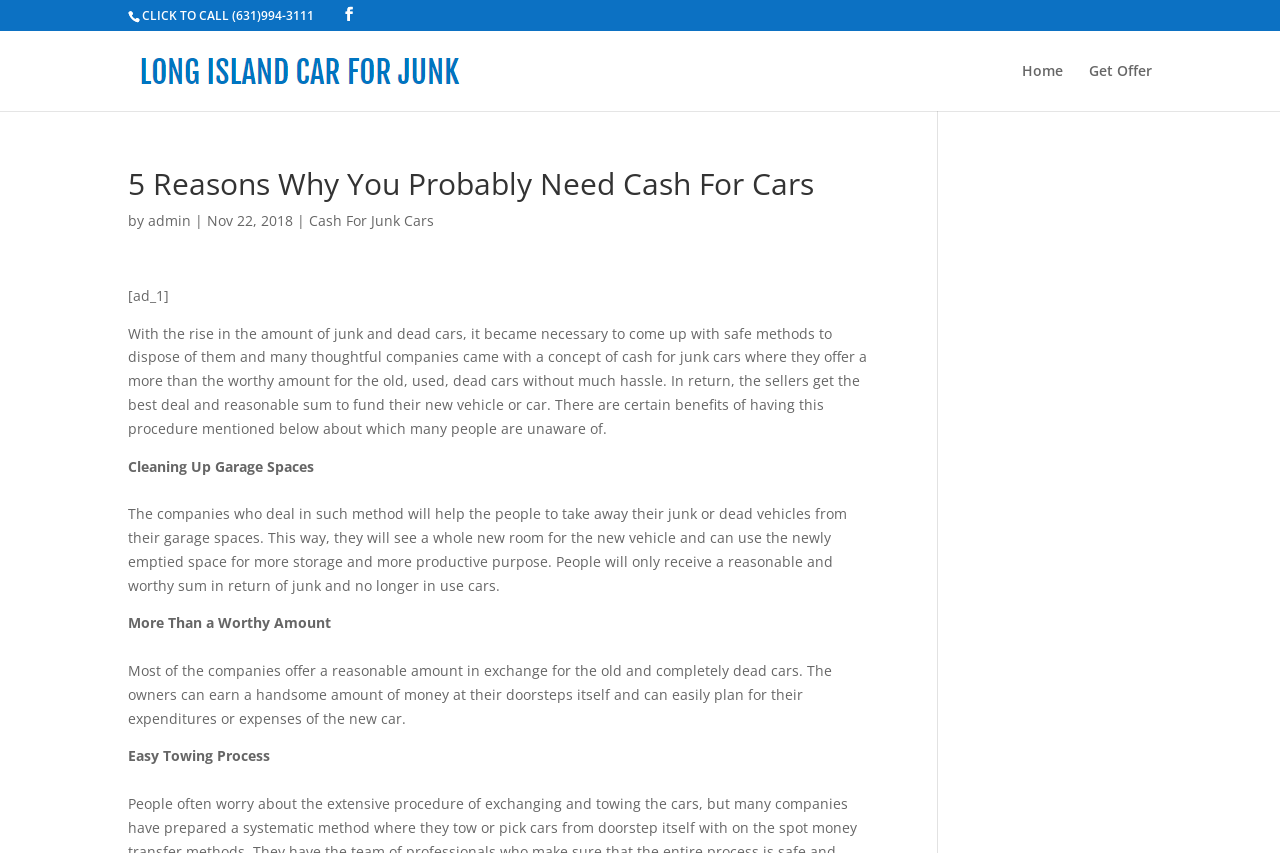Given the following UI element description: "CLICK TO CALL (631)994-3111", find the bounding box coordinates in the webpage screenshot.

[0.111, 0.008, 0.245, 0.028]